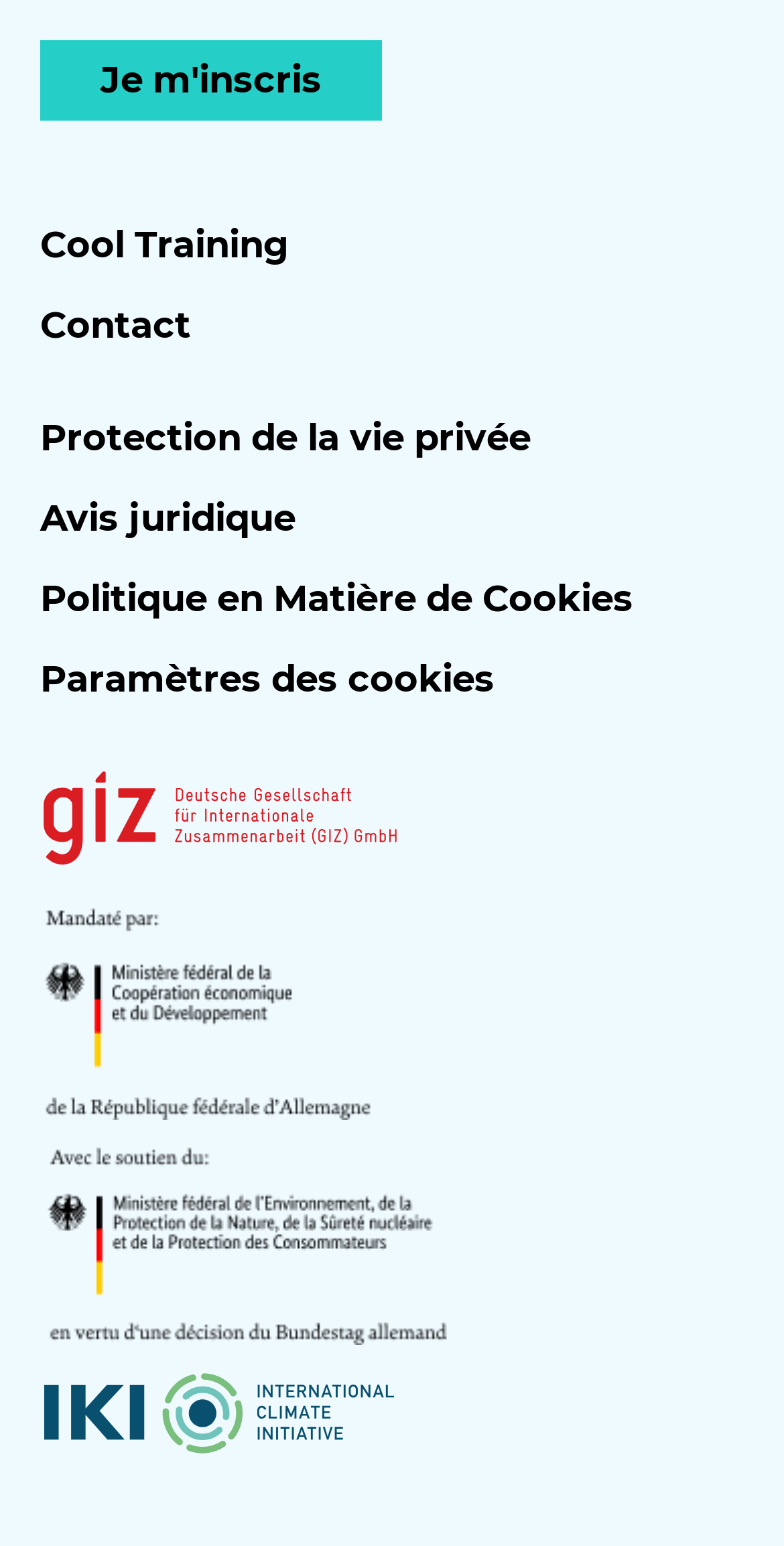Identify the bounding box coordinates necessary to click and complete the given instruction: "View 'Protection de la vie privée'".

[0.051, 0.27, 0.677, 0.298]